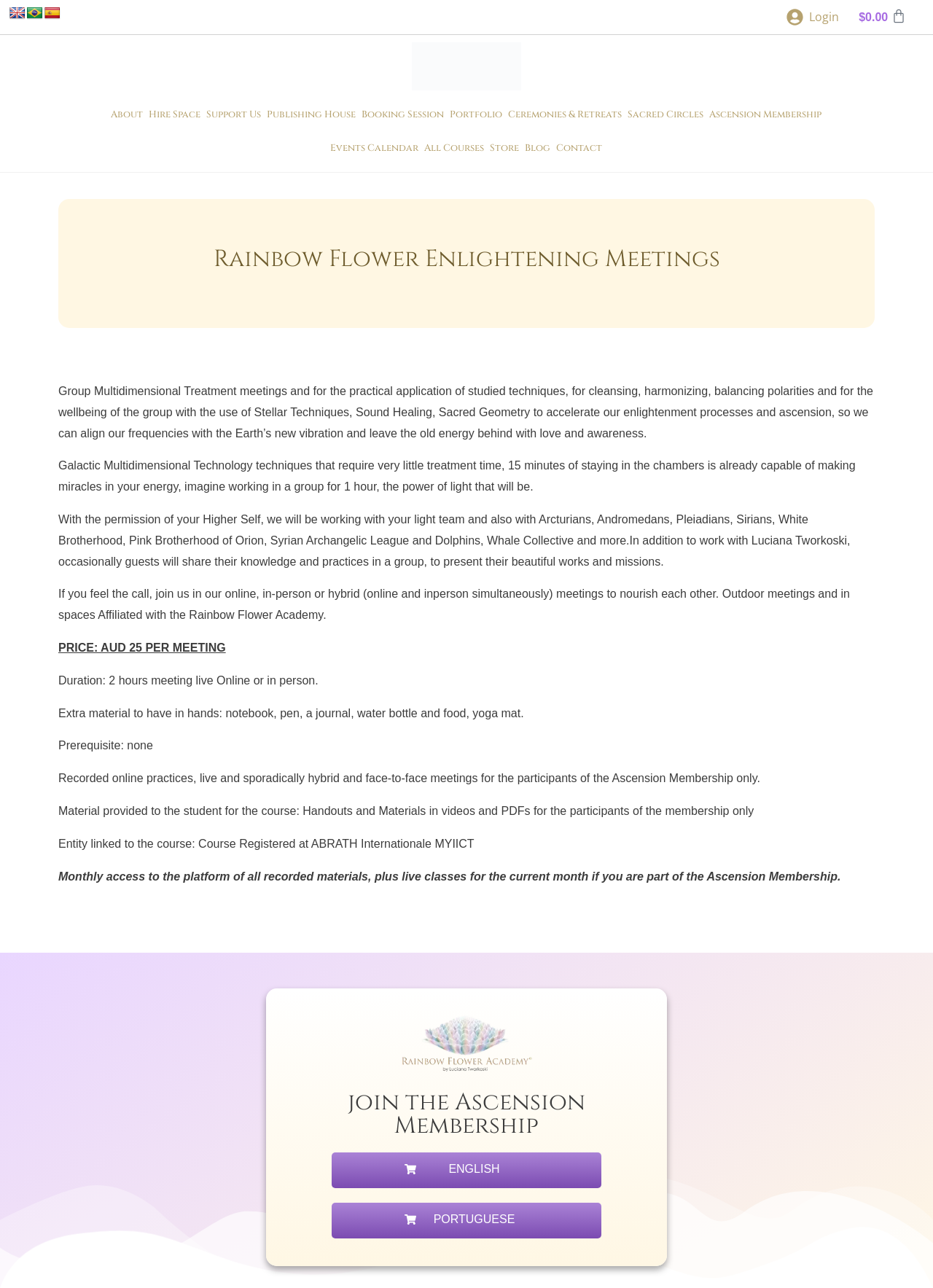Provide an in-depth caption for the webpage.

The webpage is about the Rainbow Flower Academy, specifically its enlightening meetings and courses. At the top left, there are three language options: English, Portuguese, and Spanish. On the top right, there is a login link and a cart icon with a "$0.00" label. 

Below the language options, there is a navigation menu with links to various pages, including "About", "Hire Space", "Support Us", "Publishing House", "Booking Session", "Portfolio", "Ceremonies & Retreats", "Sacred Circles", "Ascension Membership", "Events Calendar", "All Courses", "Store", "Blog", and "Contact". 

The main content of the page is divided into sections. The first section has a heading "Rainbow Flower Enlightening Meetings" and describes the purpose of the meetings, which is to apply studied techniques for cleansing, harmonizing, and balancing polarities. The text explains that the meetings use Stellar Techniques, Sound Healing, and Sacred Geometry to accelerate enlightenment processes and ascension.

The next section describes the Galactic Multidimensional Technology techniques used in the meetings, which can produce significant results in a short amount of time. The following sections explain that the meetings will be working with various light teams, including Arcturians, Andromedans, and Pleiadians, and that guests will occasionally share their knowledge and practices.

The page also provides details about the meetings, including the price (AUD 25 per meeting), duration (2 hours), and prerequisites (none). Additionally, it mentions that extra materials are required, such as a notebook, pen, and yoga mat. 

Further down, there is a section about the Ascension Membership, which includes recorded online practices, live and hybrid meetings, and material provided to students, such as handouts and videos. The page also displays a logo of the Rainbow Flower Academy and a call to action to join the Ascension Membership. At the bottom, there are two buttons to switch between English and Portuguese languages.